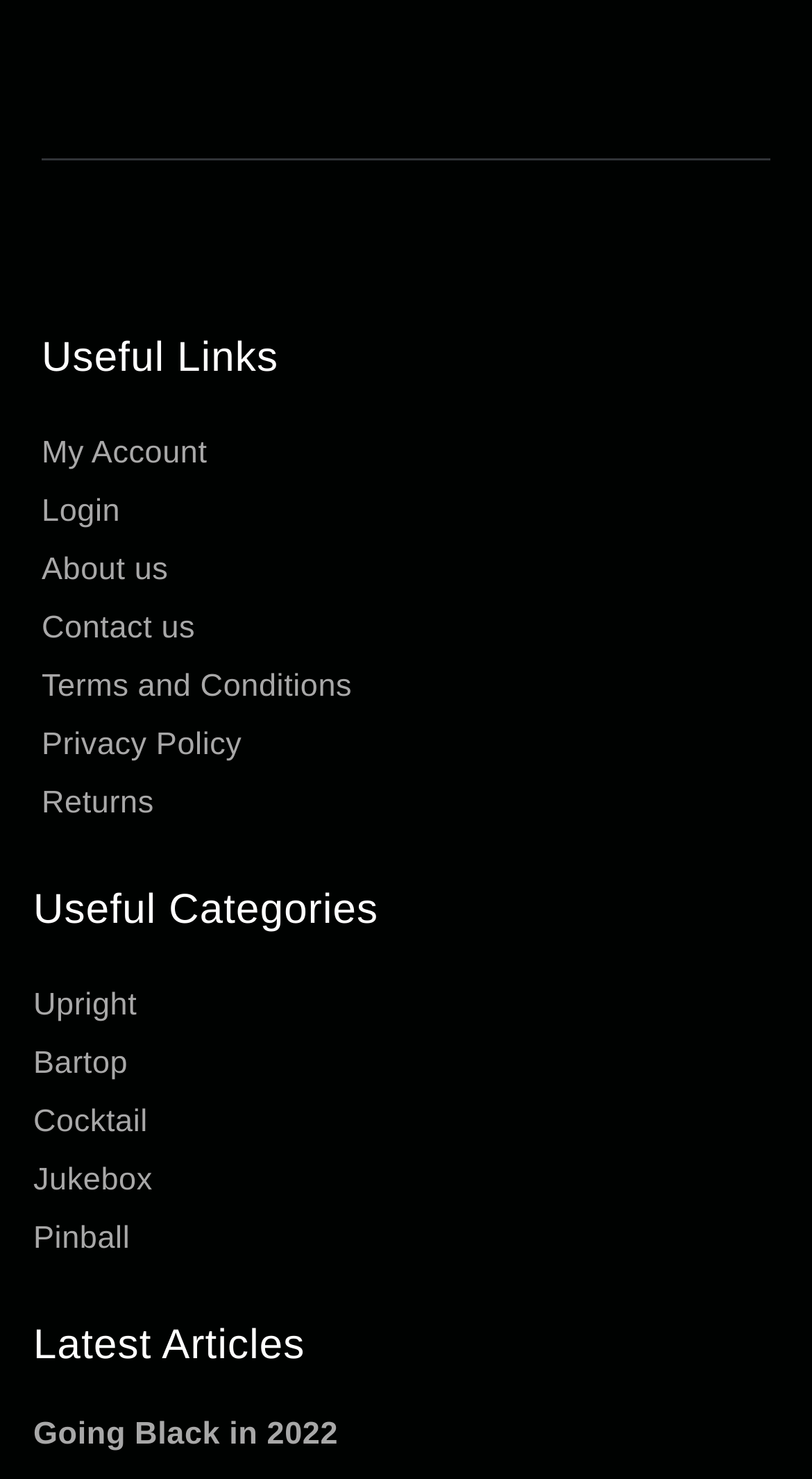Please identify the bounding box coordinates of the region to click in order to complete the given instruction: "Read Going Black in 2022". The coordinates should be four float numbers between 0 and 1, i.e., [left, top, right, bottom].

[0.041, 0.953, 0.949, 0.987]